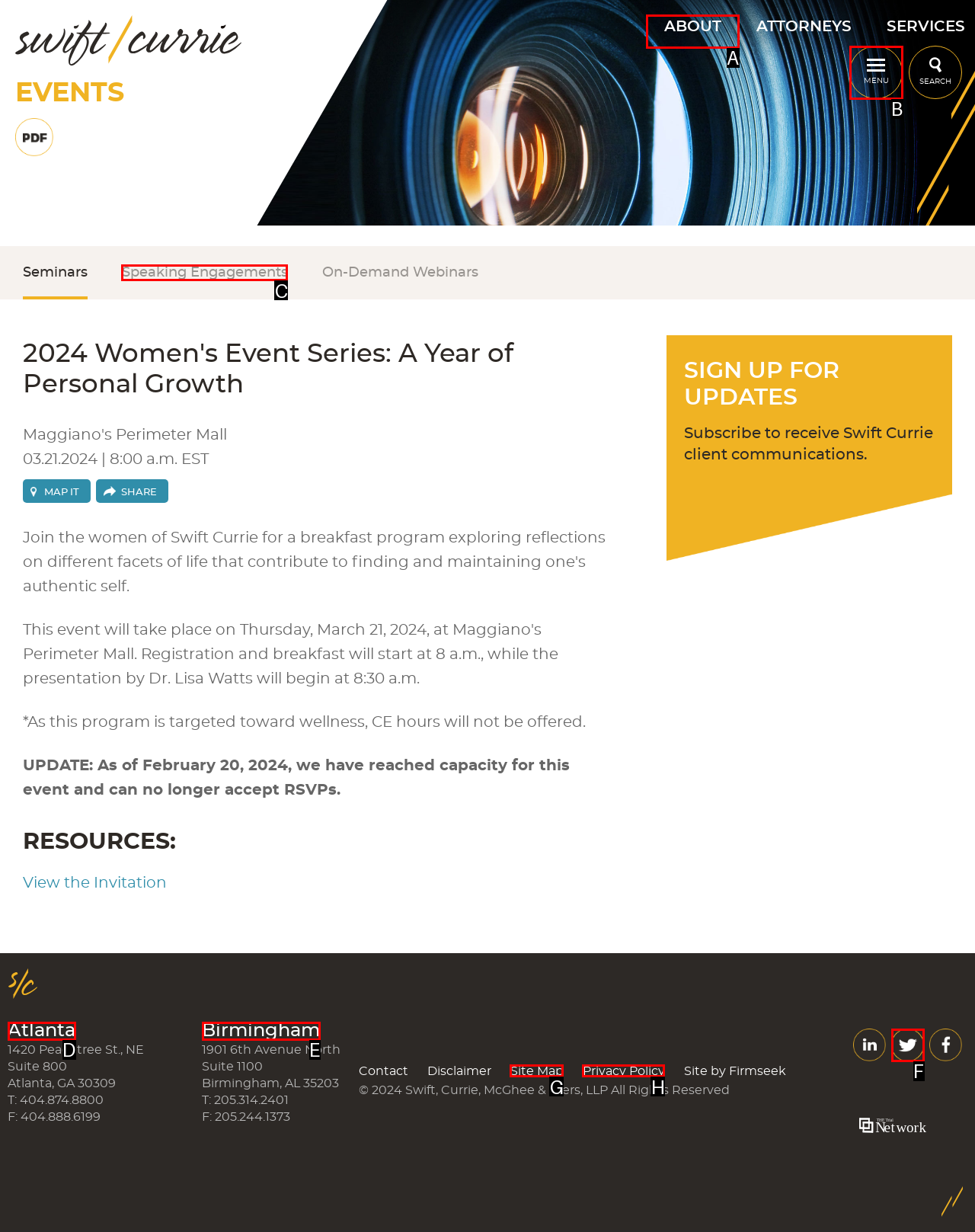To execute the task: Read the 'About Us' page, which one of the highlighted HTML elements should be clicked? Answer with the option's letter from the choices provided.

None